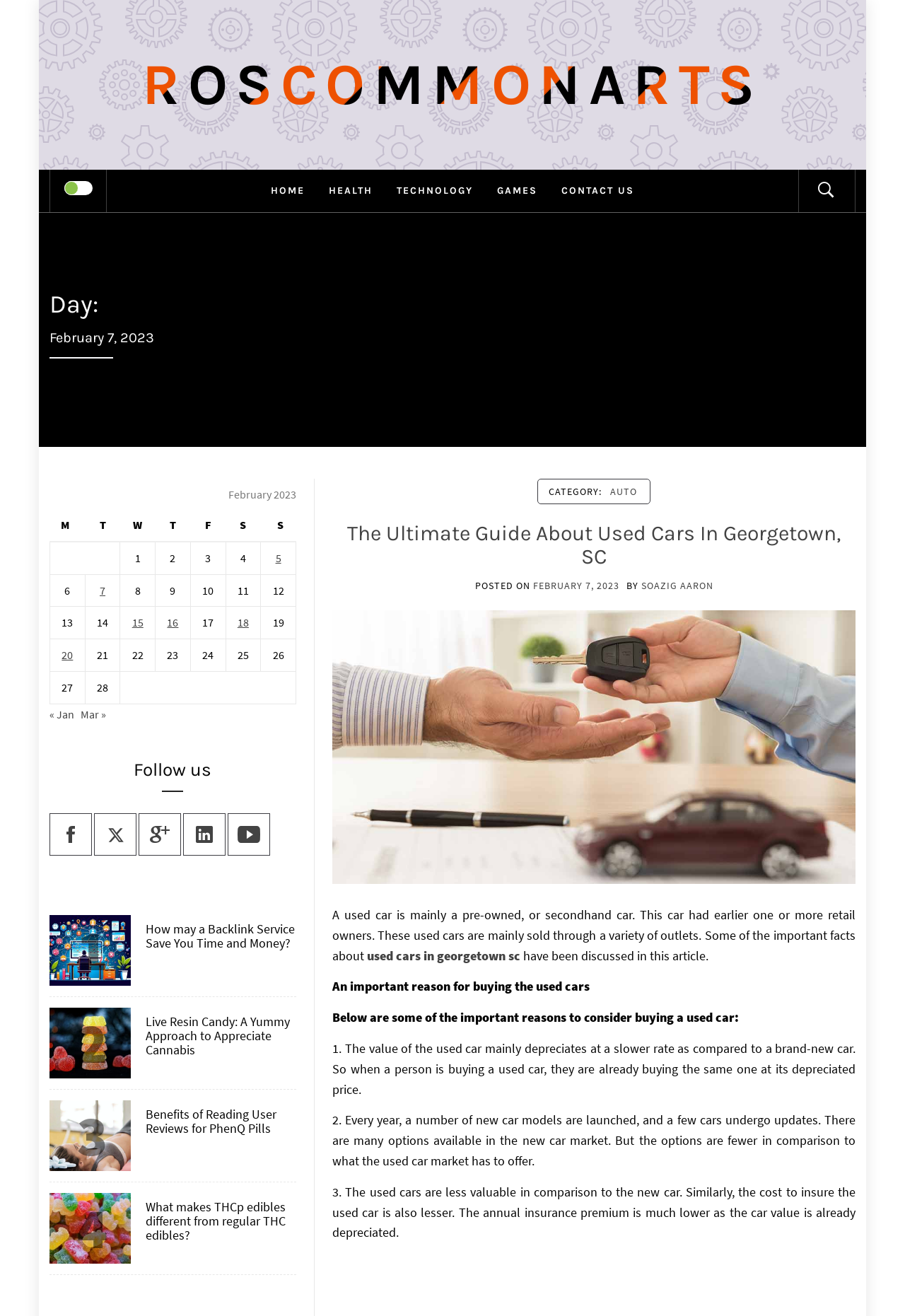Please provide a comprehensive response to the question based on the details in the image: What is the main topic of the article?

The main topic of the article can be inferred from the title of the article, which is 'The Ultimate Guide About Used Cars In Georgetown, SC'.